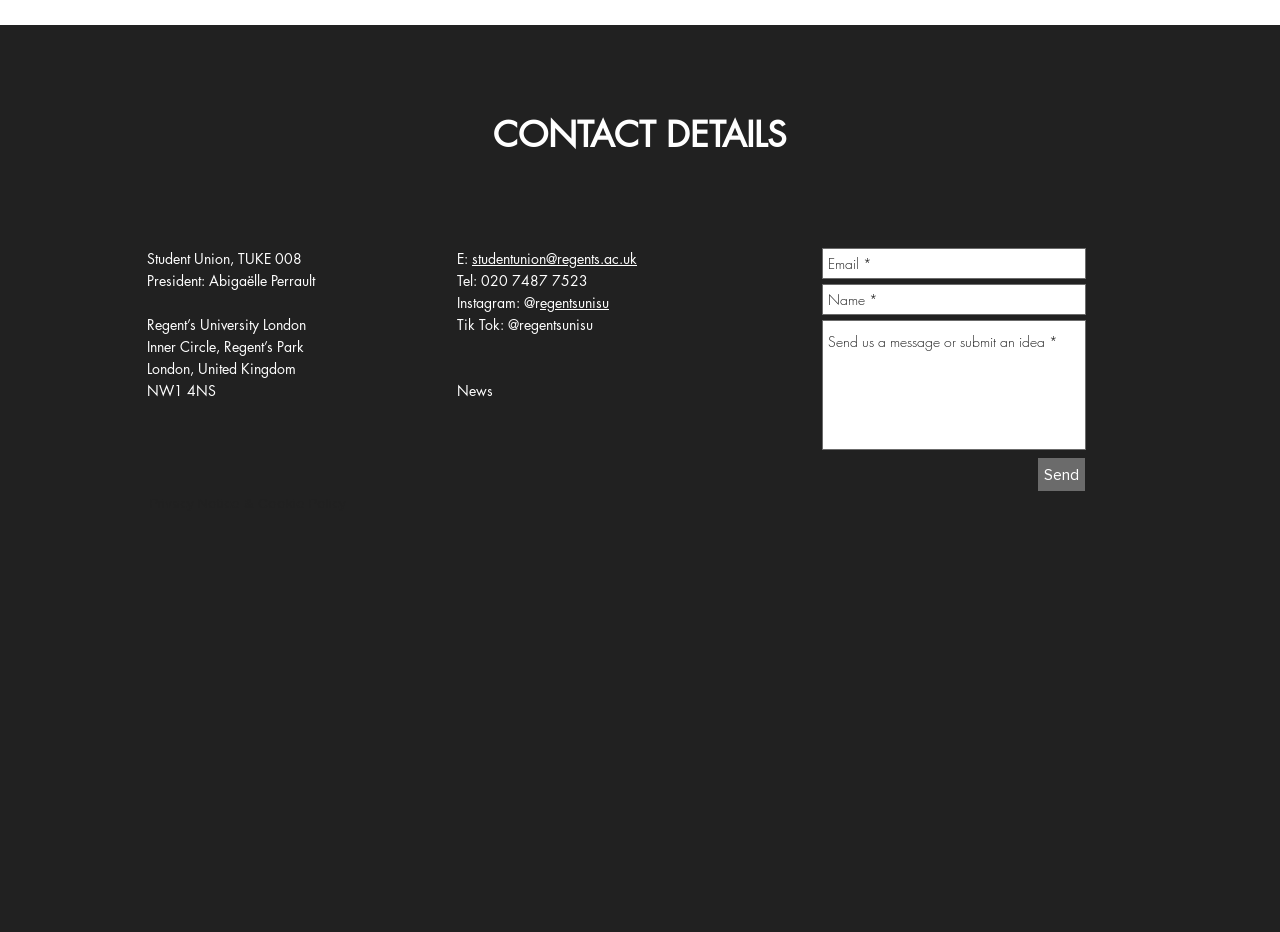Can you determine the bounding box coordinates of the area that needs to be clicked to fulfill the following instruction: "Click the Instagram link"?

[0.117, 0.629, 0.141, 0.661]